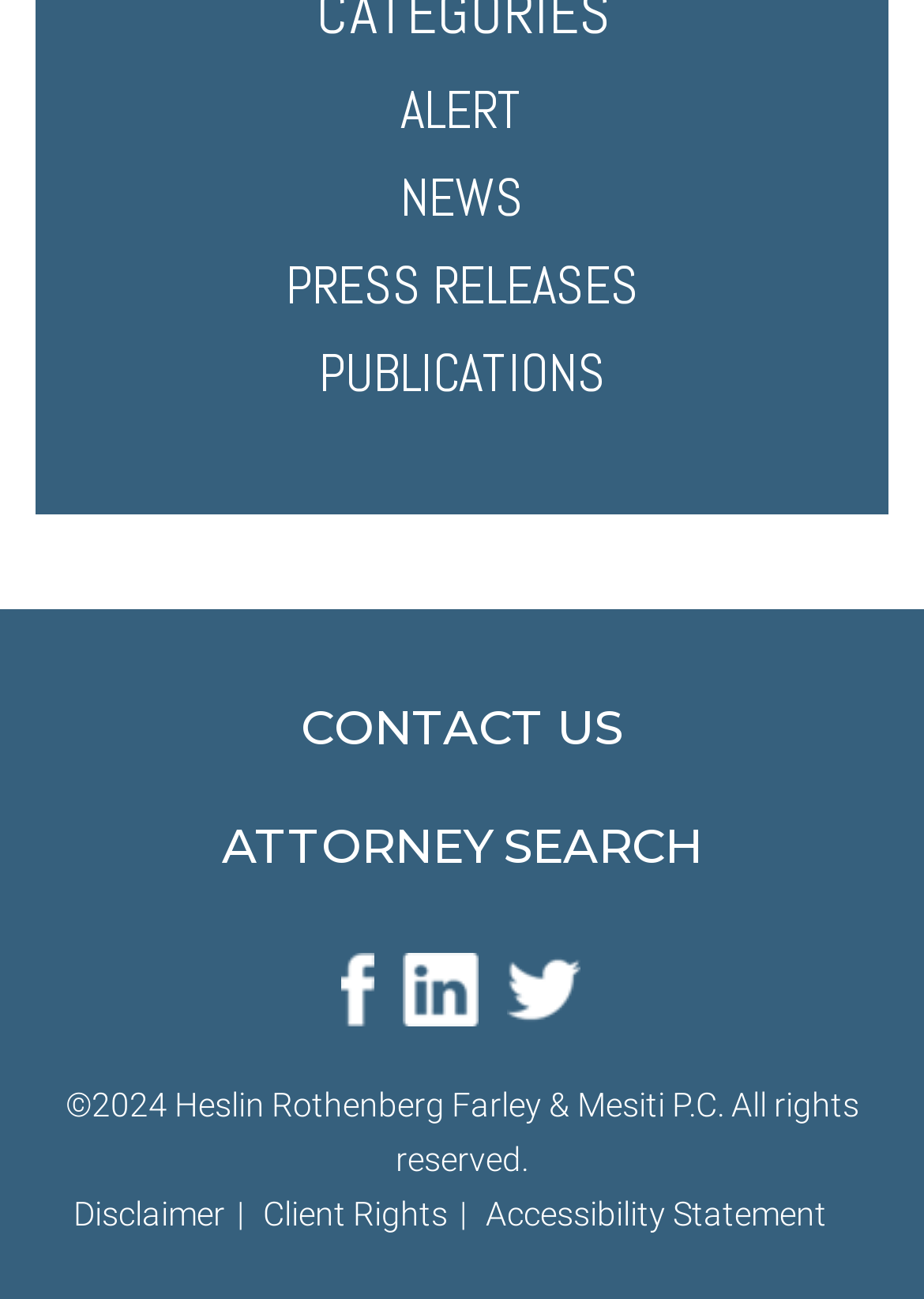Respond with a single word or short phrase to the following question: 
What is the last link in the bottom navigation bar?

Accessibility Statement